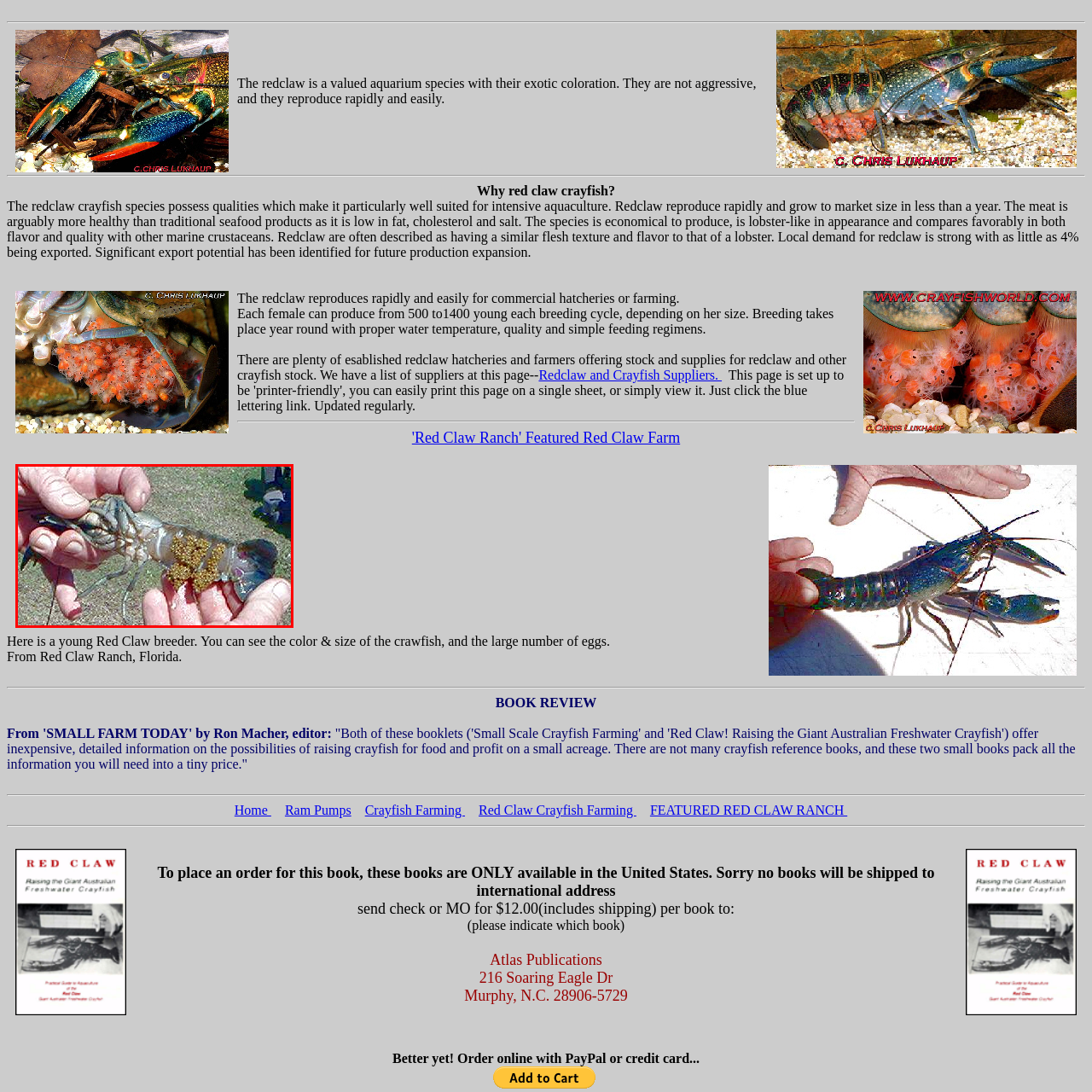Why are Red Claw crayfish popular in aquaculture?
Inspect the image enclosed within the red bounding box and provide a detailed answer to the question, using insights from the image.

According to the caption, Red Claw crayfish are popular in aquaculture due to their rapid reproduction and growth rates, making them a significant species in the industry.